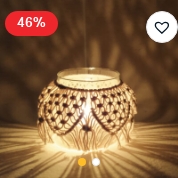What type of design is featured on the jar?
From the screenshot, supply a one-word or short-phrase answer.

Macramé